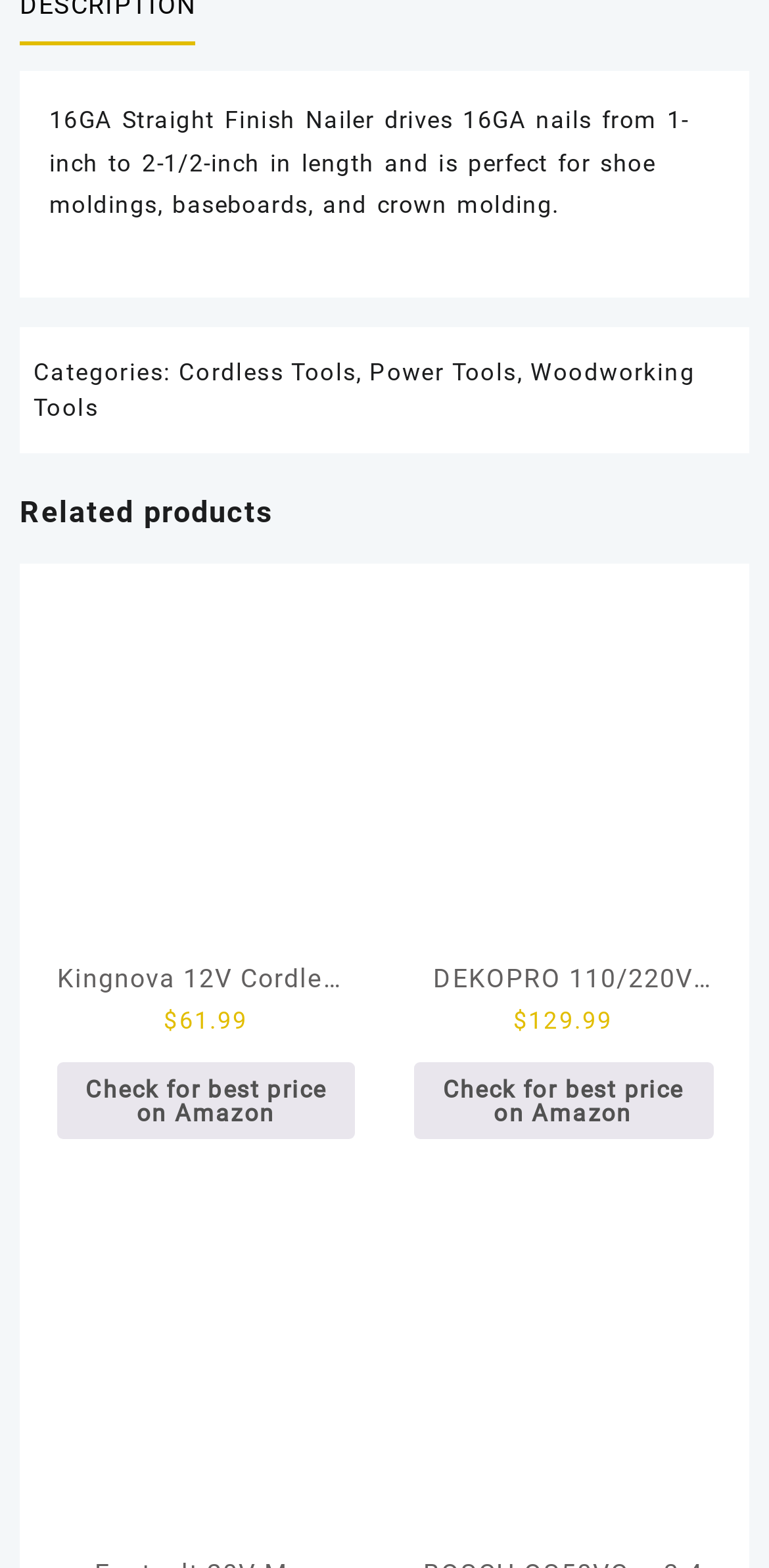Carefully observe the image and respond to the question with a detailed answer:
What categories are listed?

The webpage has a section that lists categories, which are 'Cordless Tools', 'Power Tools', and 'Woodworking Tools'. These categories are mentioned as links. Therefore, the answer is 'Cordless Tools, Power Tools, Woodworking Tools'.